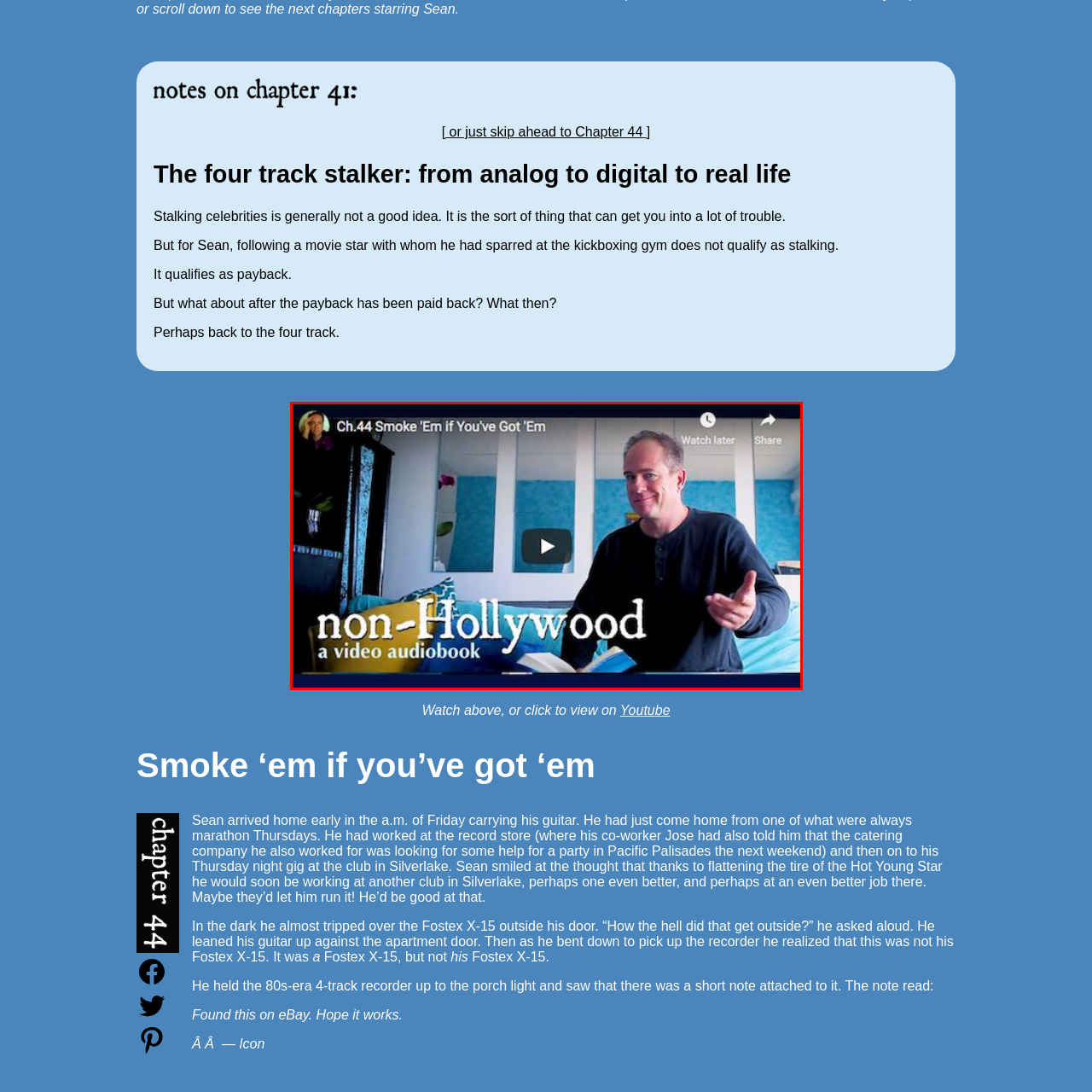Take a close look at the image outlined in red and answer the ensuing question with a single word or phrase:
What is the purpose of the navigation options?

To watch later or share